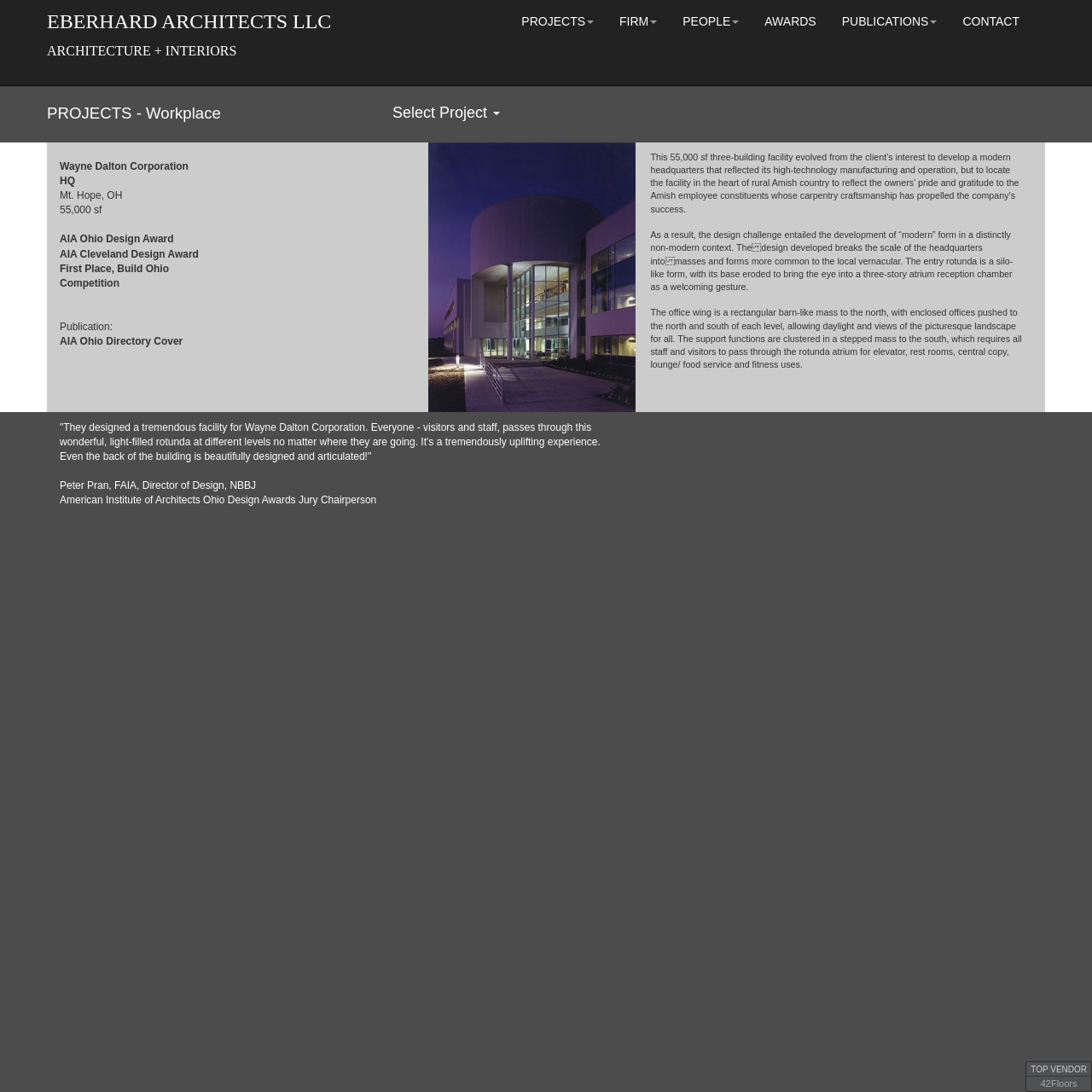What is the name of the architecture firm?
Please give a detailed and elaborate explanation in response to the question.

The name of the architecture firm is obtained from the static text 'EBERHARD ARCHITECTS LLC' at the top of the webpage, which is likely the title or header of the webpage.